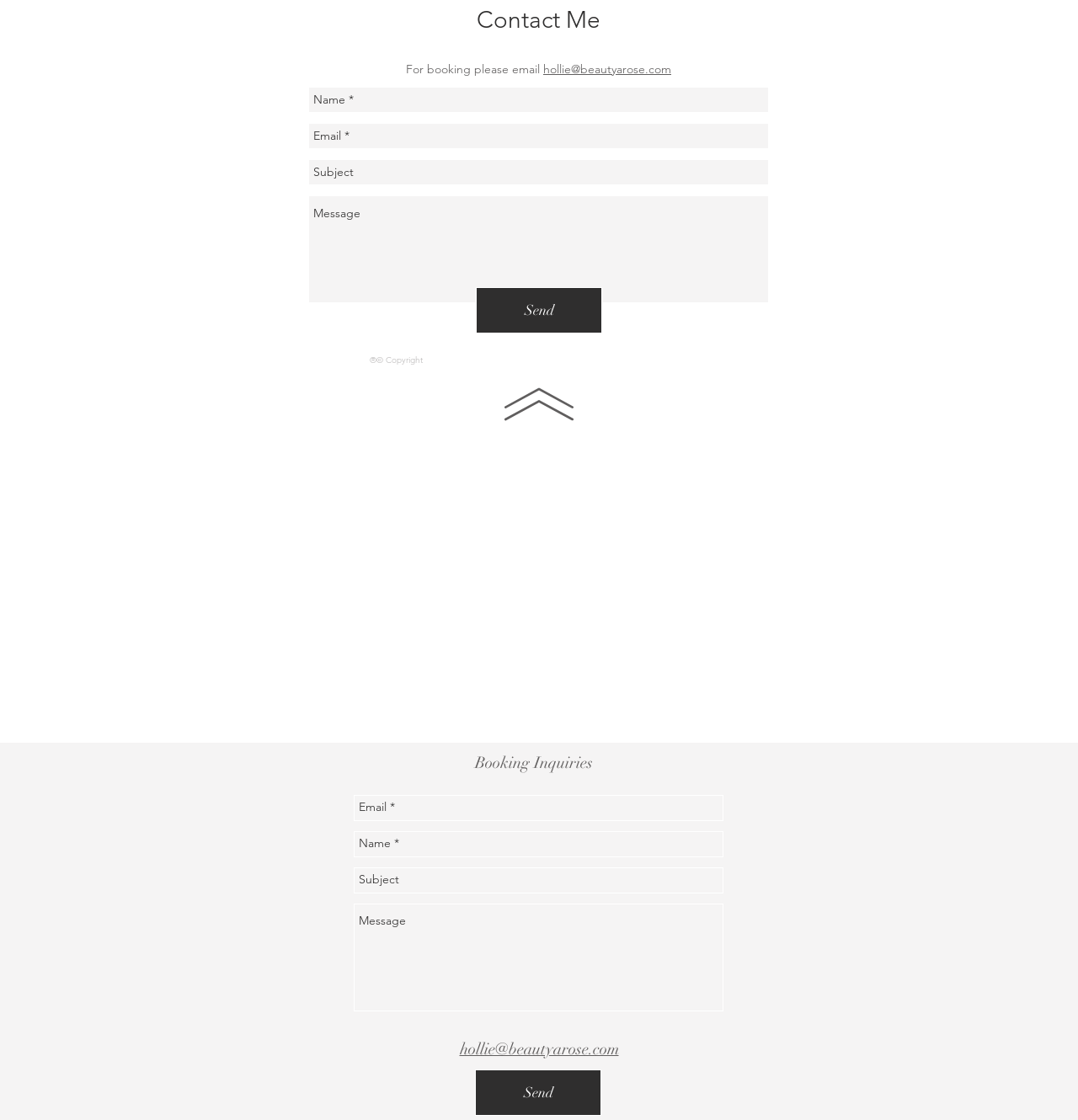Predict the bounding box of the UI element based on this description: "aria-label="Email *" name="email" placeholder="Email *"".

[0.286, 0.11, 0.713, 0.133]